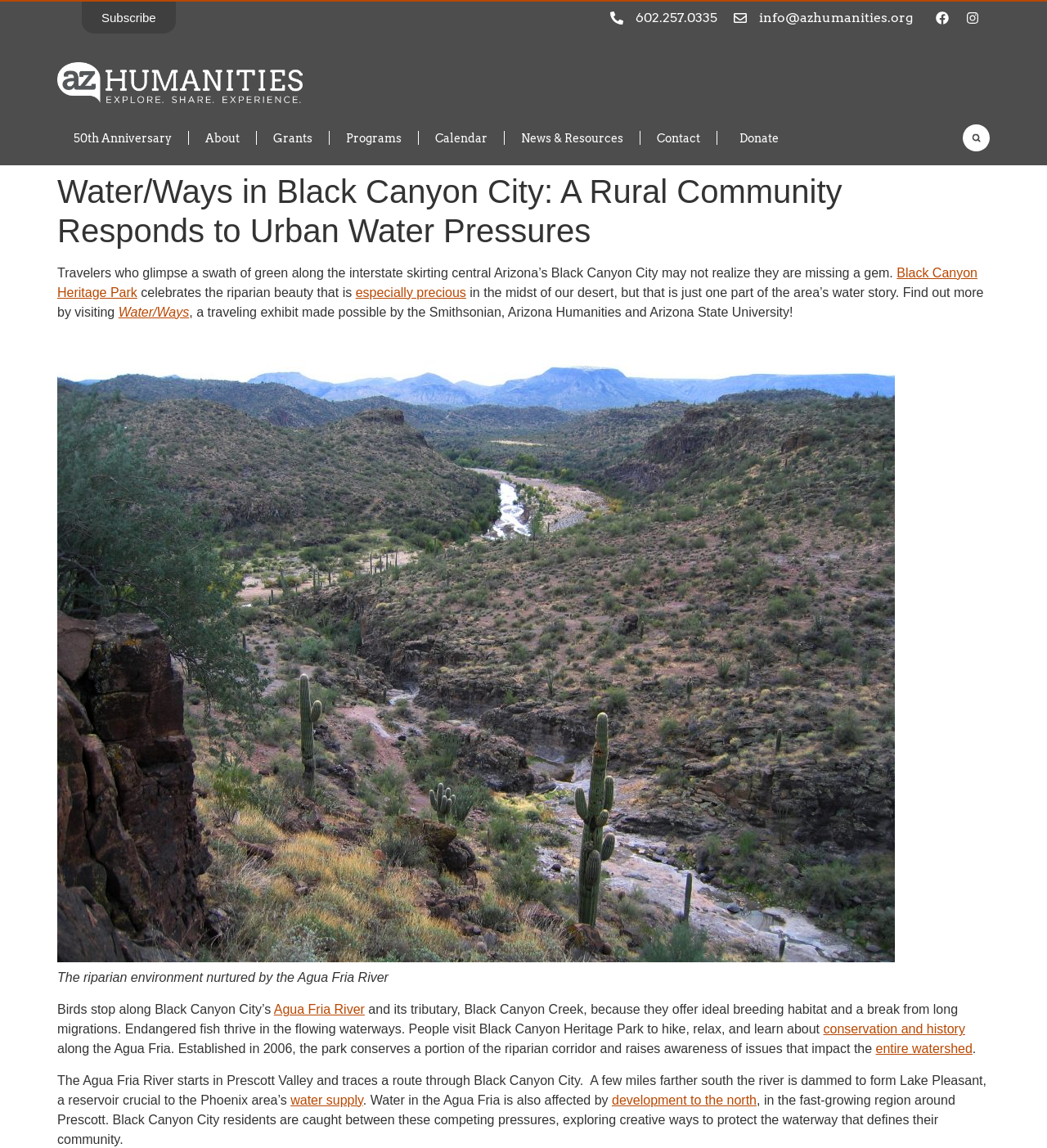Respond with a single word or phrase to the following question:
What is the name of the exhibit mentioned in the webpage?

Water/Ways